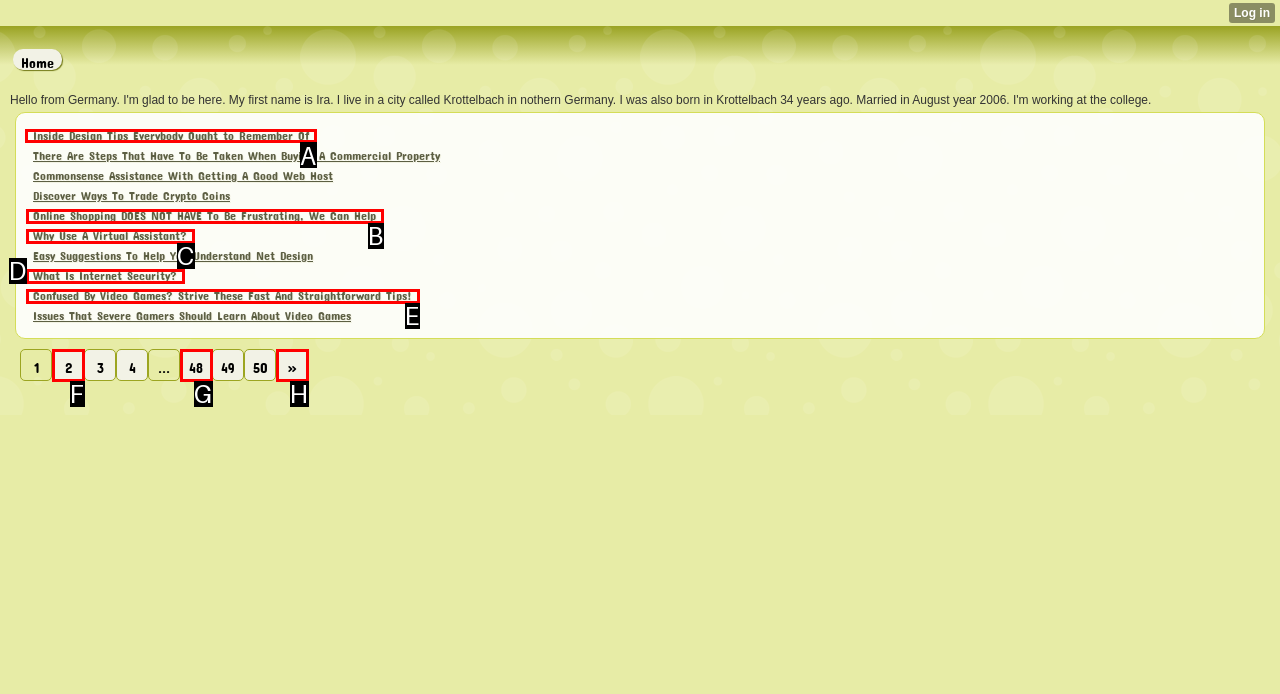Based on the task: read about design tips, which UI element should be clicked? Answer with the letter that corresponds to the correct option from the choices given.

A